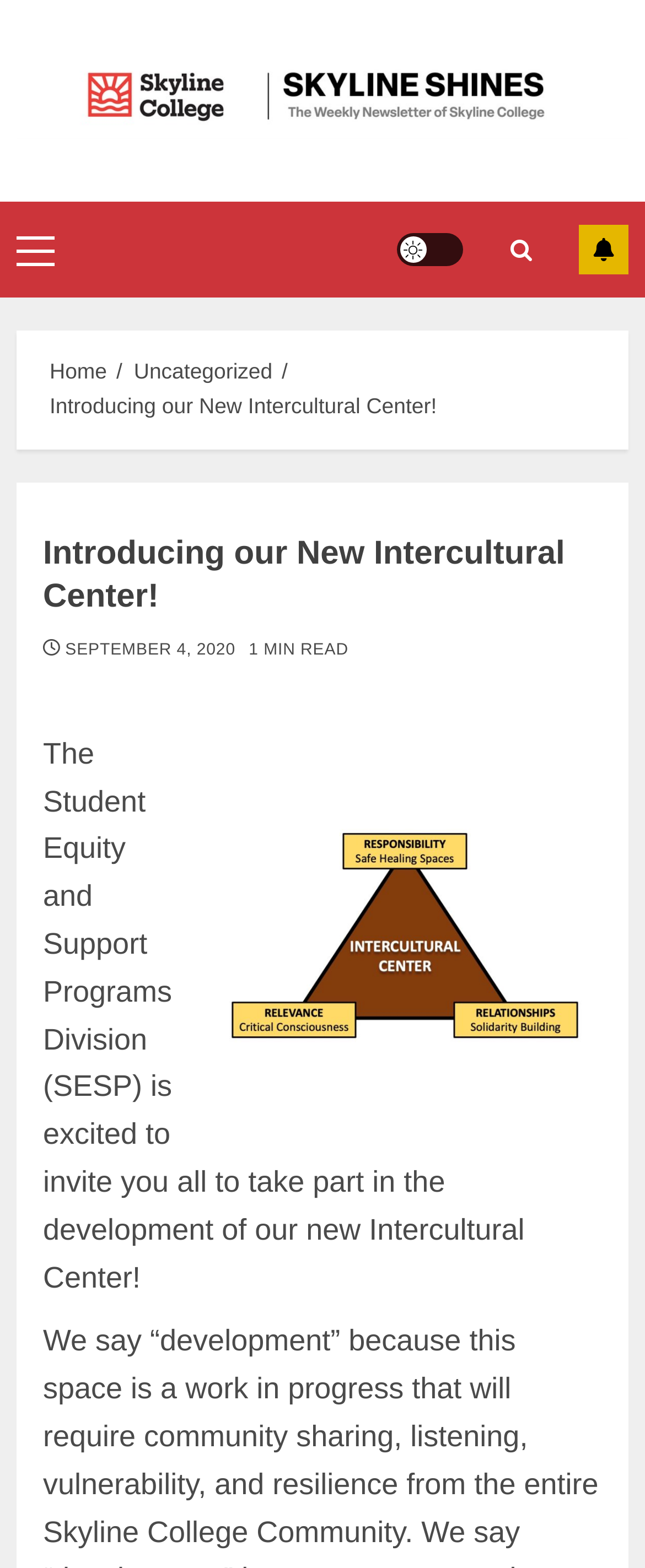Please specify the bounding box coordinates of the clickable region necessary for completing the following instruction: "Toggle the Light/Dark Button". The coordinates must consist of four float numbers between 0 and 1, i.e., [left, top, right, bottom].

[0.615, 0.149, 0.718, 0.17]